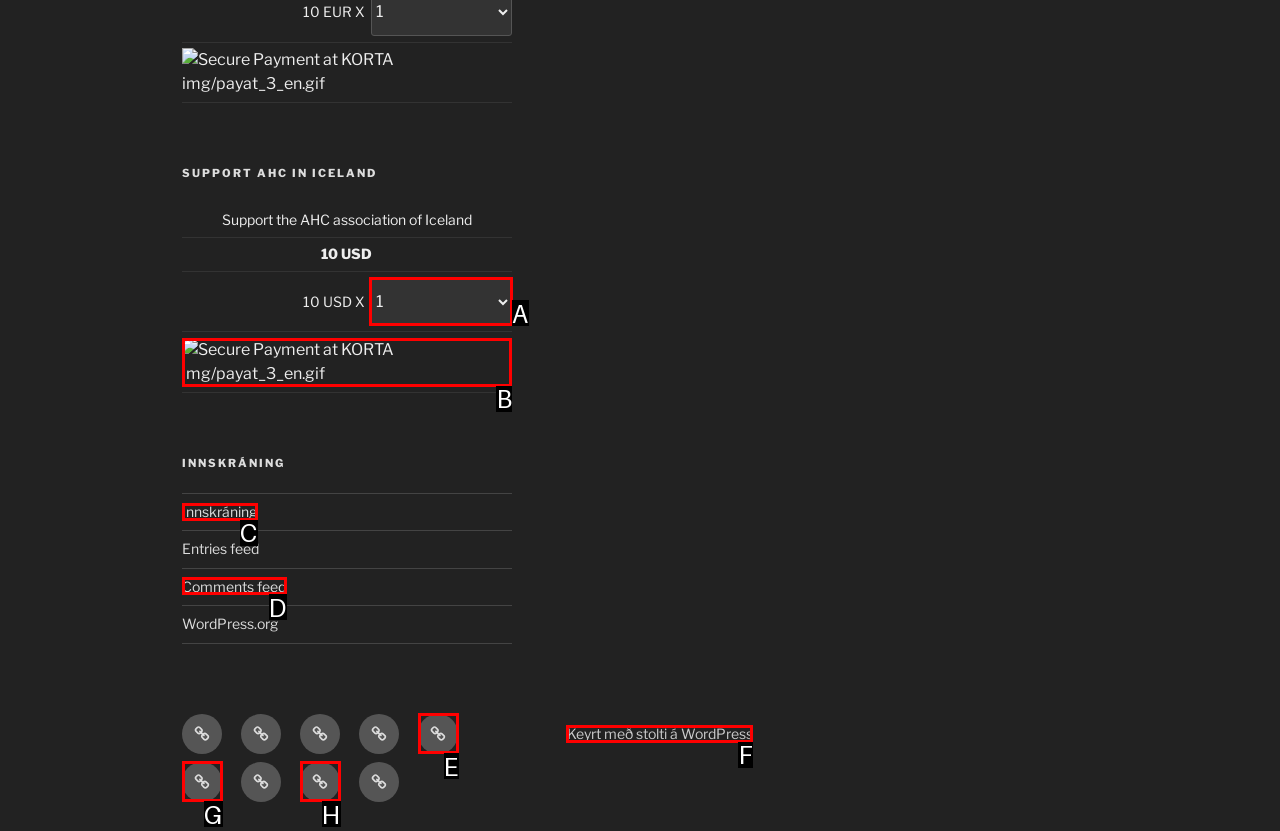Given the task: Select an option from the combobox, point out the letter of the appropriate UI element from the marked options in the screenshot.

A